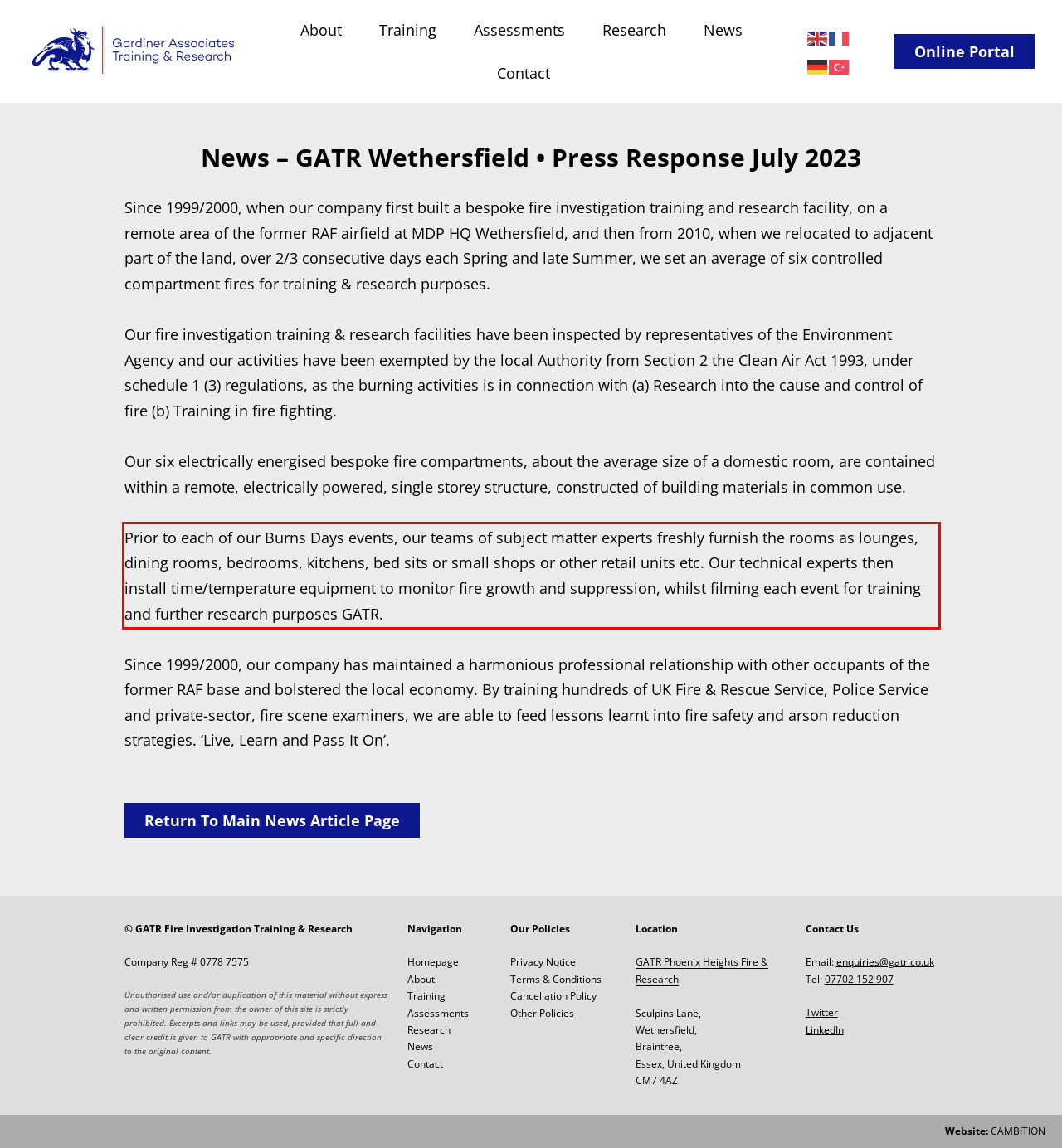Given a screenshot of a webpage, identify the red bounding box and perform OCR to recognize the text within that box.

Prior to each of our Burns Days events, our teams of subject matter experts freshly furnish the rooms as lounges, dining rooms, bedrooms, kitchens, bed sits or small shops or other retail units etc. Our technical experts then install time/temperature equipment to monitor fire growth and suppression, whilst filming each event for training and further research purposes GATR.